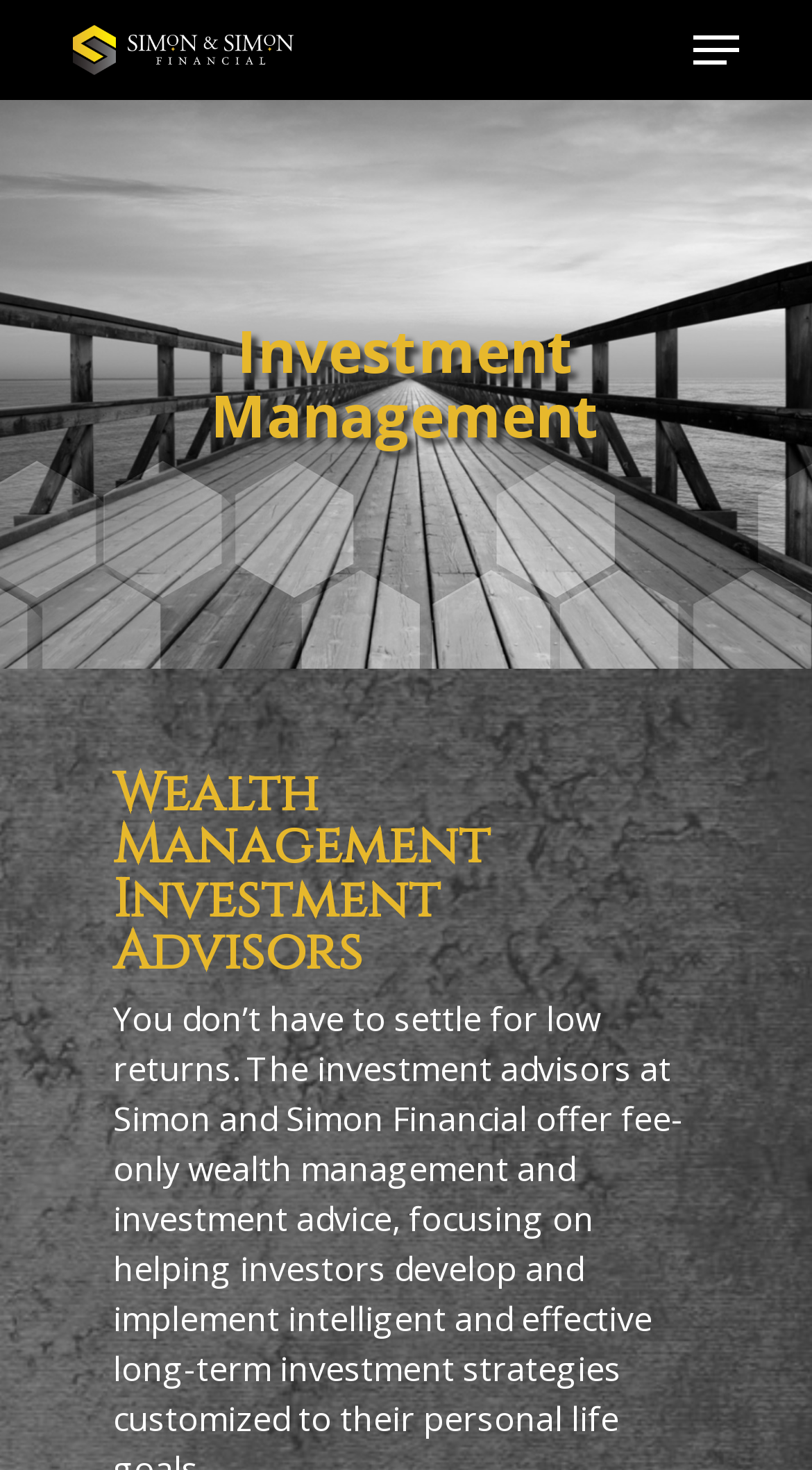Using the information shown in the image, answer the question with as much detail as possible: How many investment advisors are listed?

I counted the number of links with names, such as 'Gerald Simon', 'Chad Simon', 'Grant Simon', 'Elaine Simon', 'Casey Crouch', and 'Renee Selman', which are likely the investment advisors listed on the webpage.